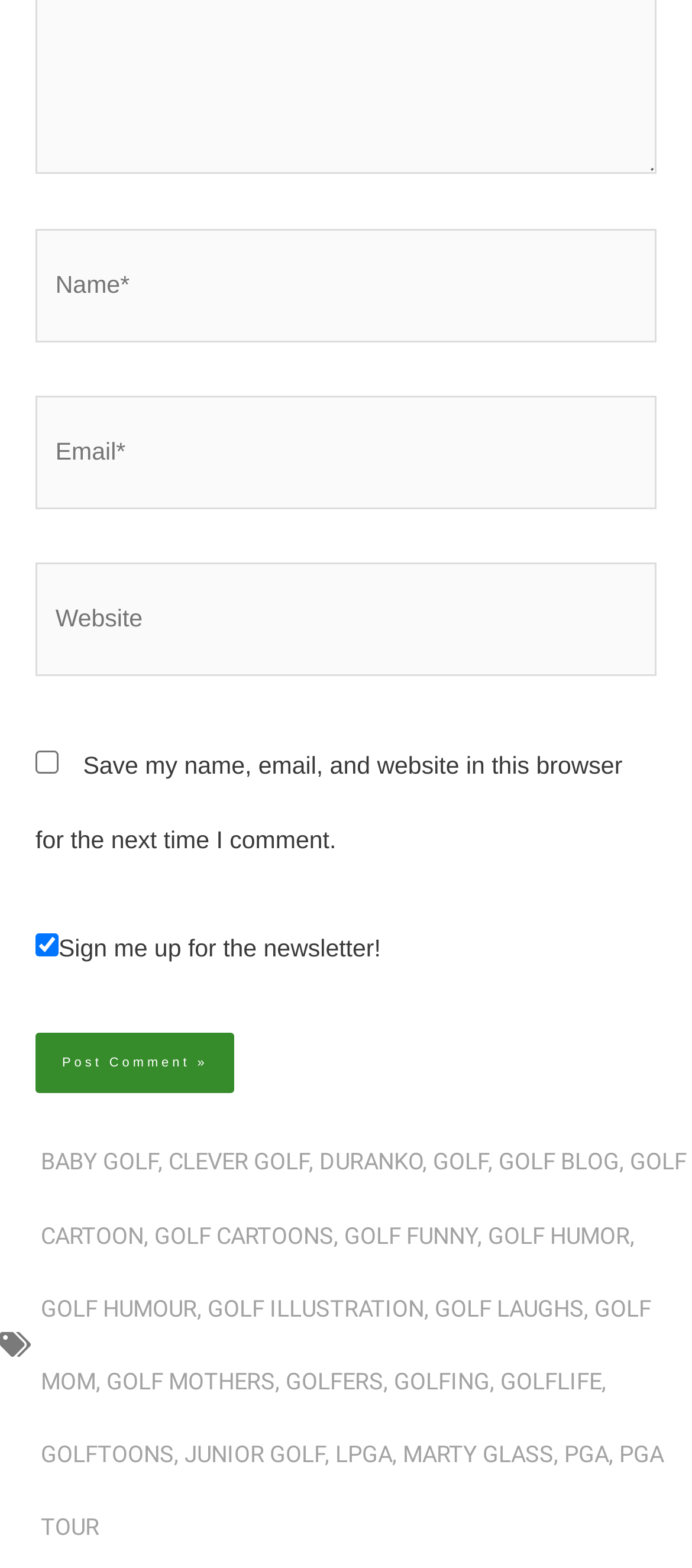Respond to the question below with a single word or phrase: How many textboxes are there?

3